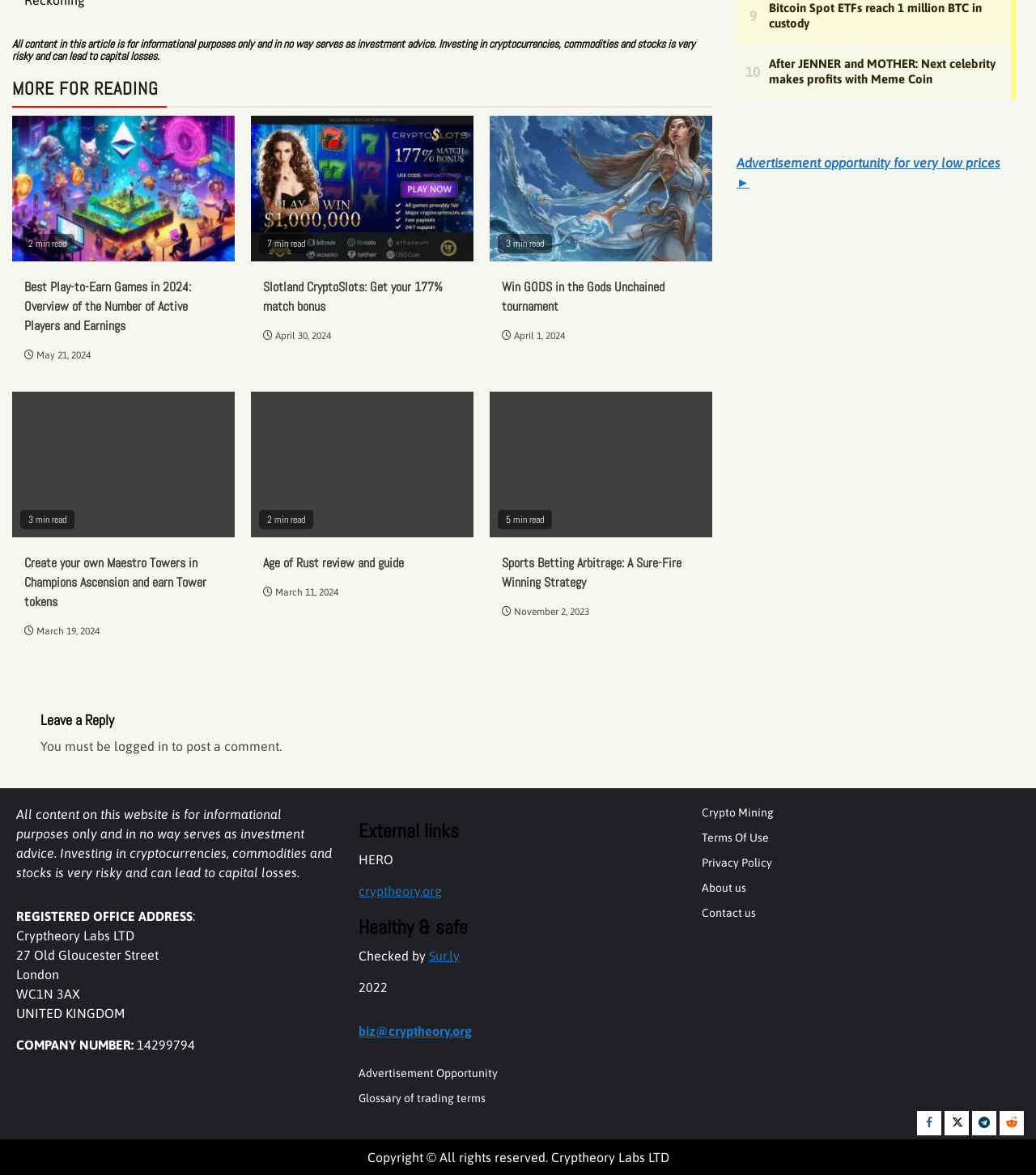Determine the bounding box coordinates for the region that must be clicked to execute the following instruction: "Click on the 'Cryptoslots' link".

[0.242, 0.098, 0.457, 0.222]